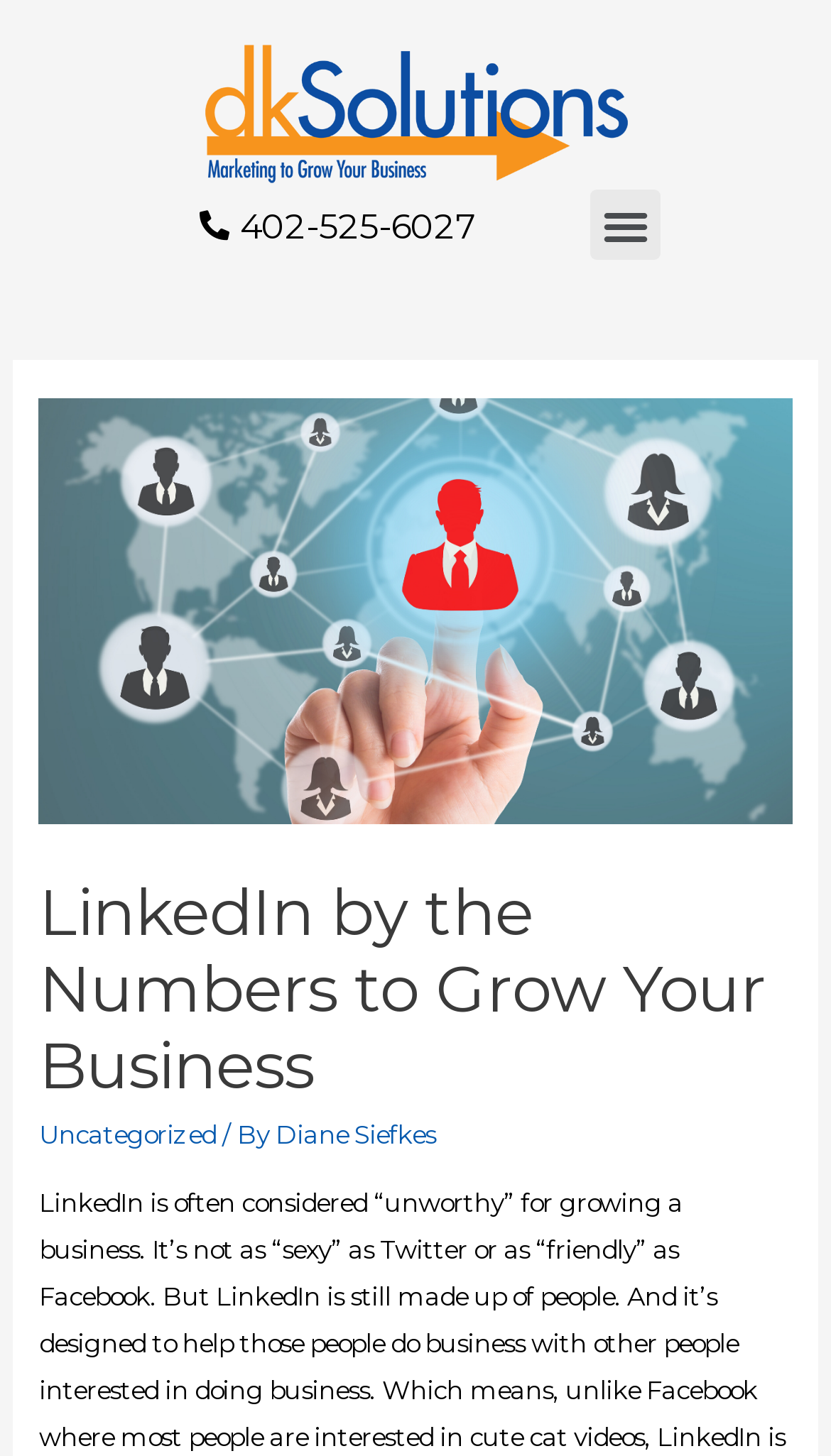Answer the following query with a single word or phrase:
What is the main topic of the webpage?

LinkedIn